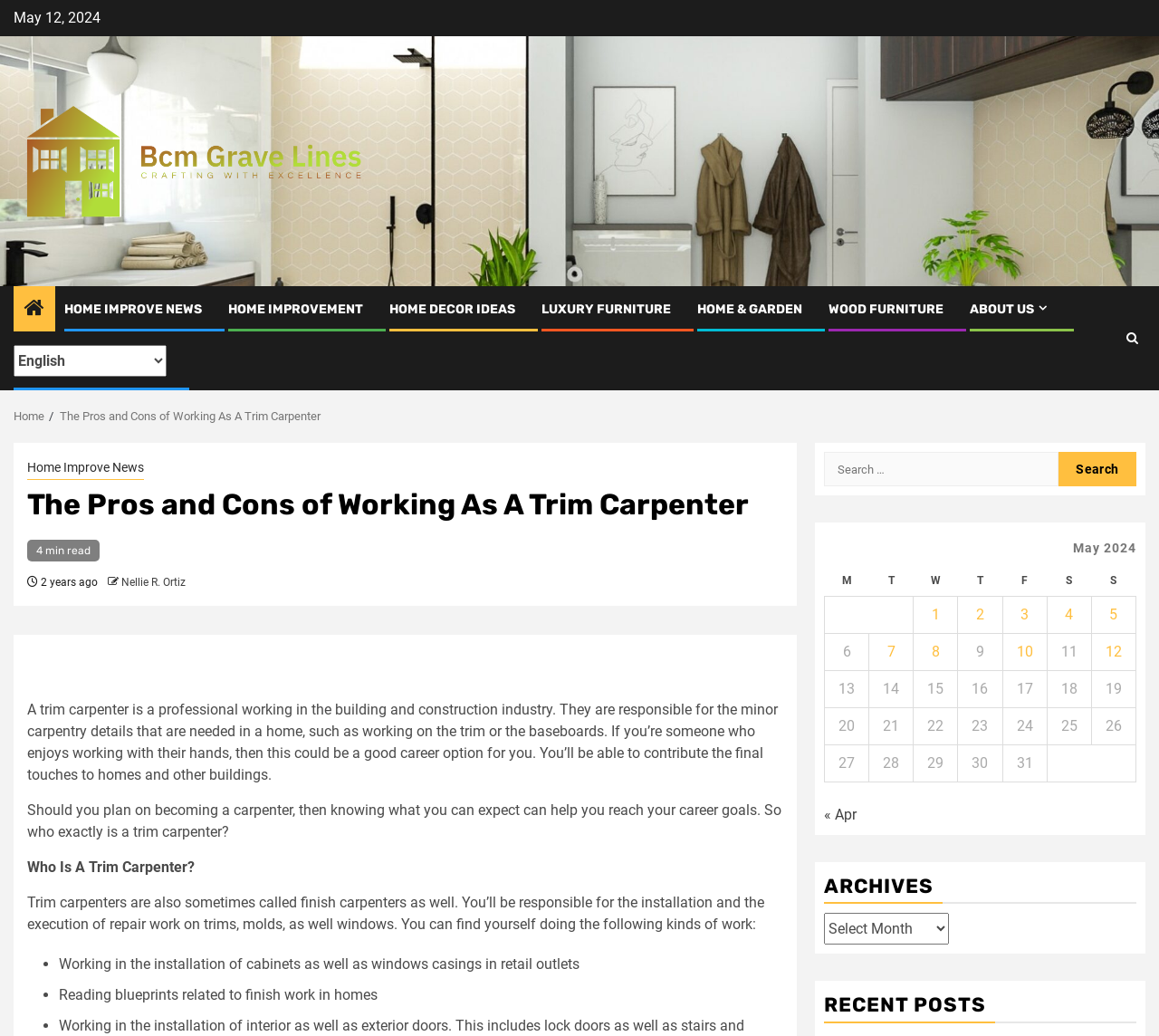Use a single word or phrase to respond to the question:
What is the date of the latest article?

May 12, 2024